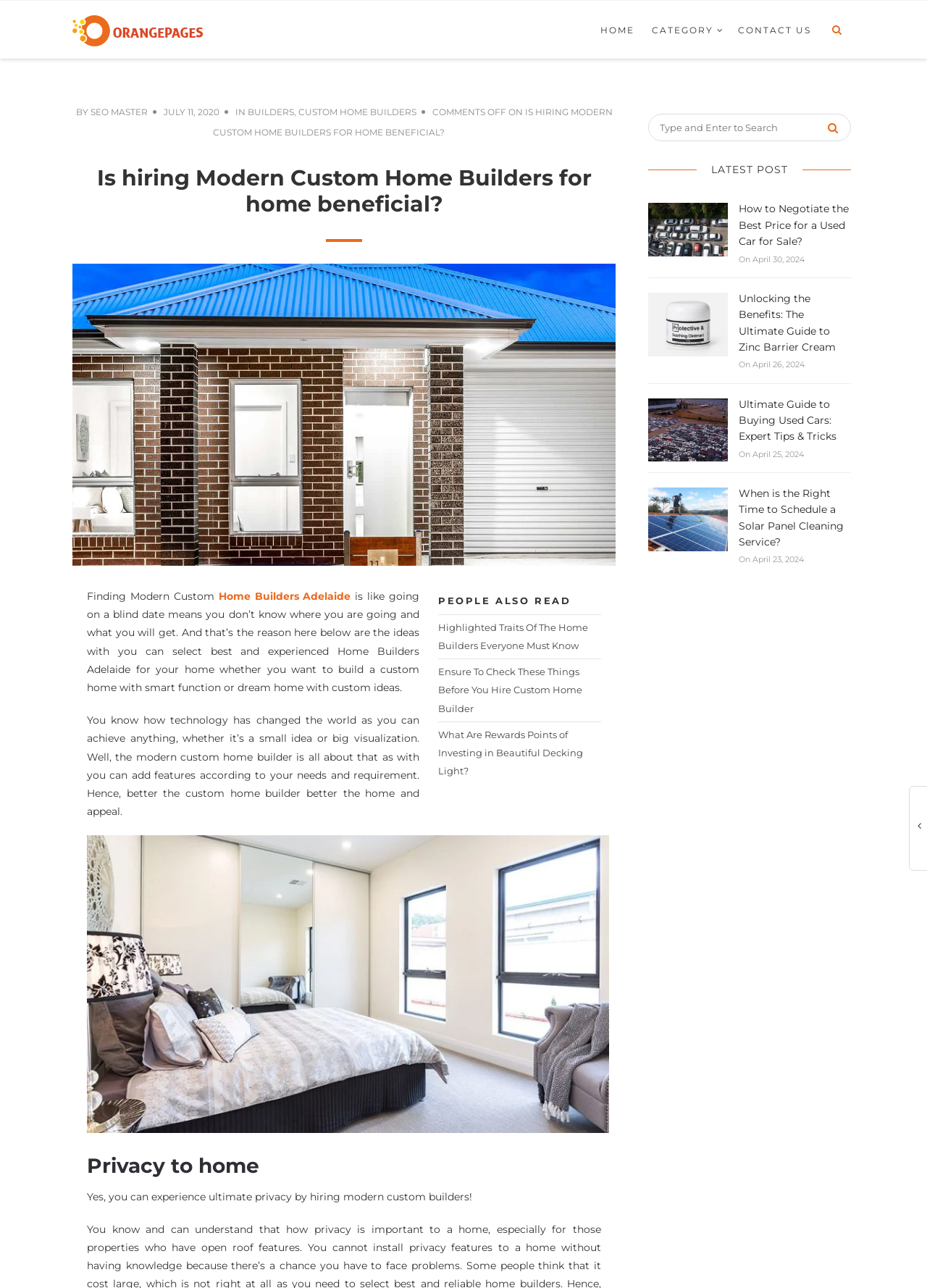Determine the bounding box coordinates of the clickable region to carry out the instruction: "Click on the 'HOME' link".

[0.64, 0.001, 0.692, 0.046]